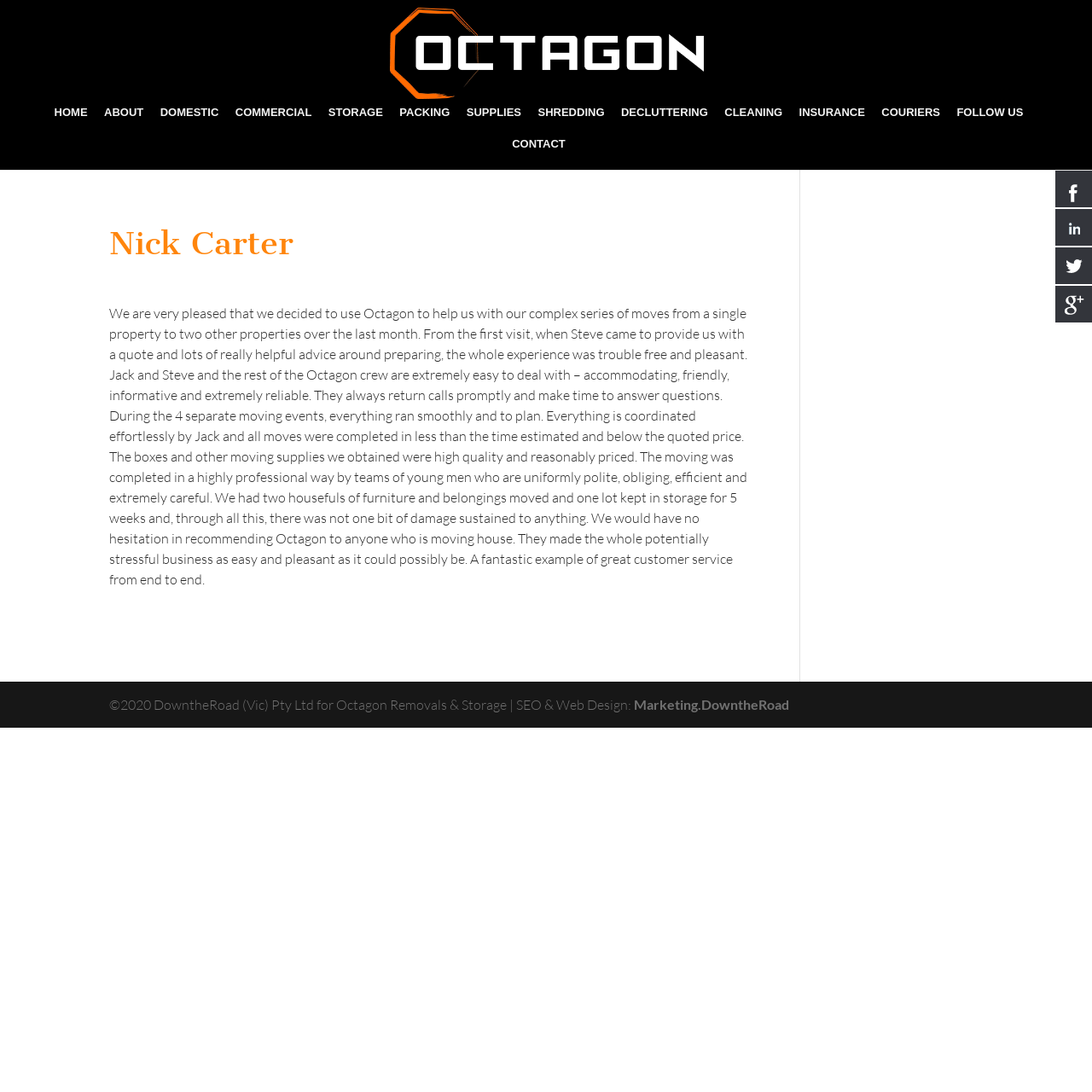How many services are listed on the page?
Using the details from the image, give an elaborate explanation to answer the question.

The services are listed as links on the page, and there are 11 of them: HOME, ABOUT, DOMESTIC, COMMERCIAL, STORAGE, PACKING, SUPPLIES, SHREDDING, DECLUTTERING, CLEANING, and INSURANCE.